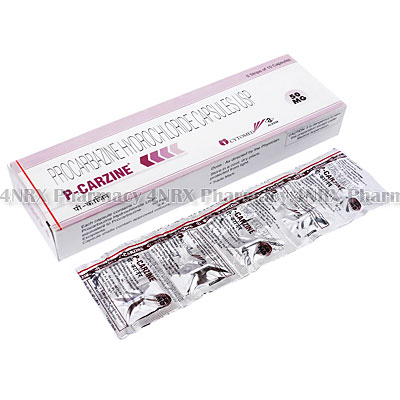Use a single word or phrase to answer the question:
What is the online retail presence of the pharmacy?

4NRX Pharmacy